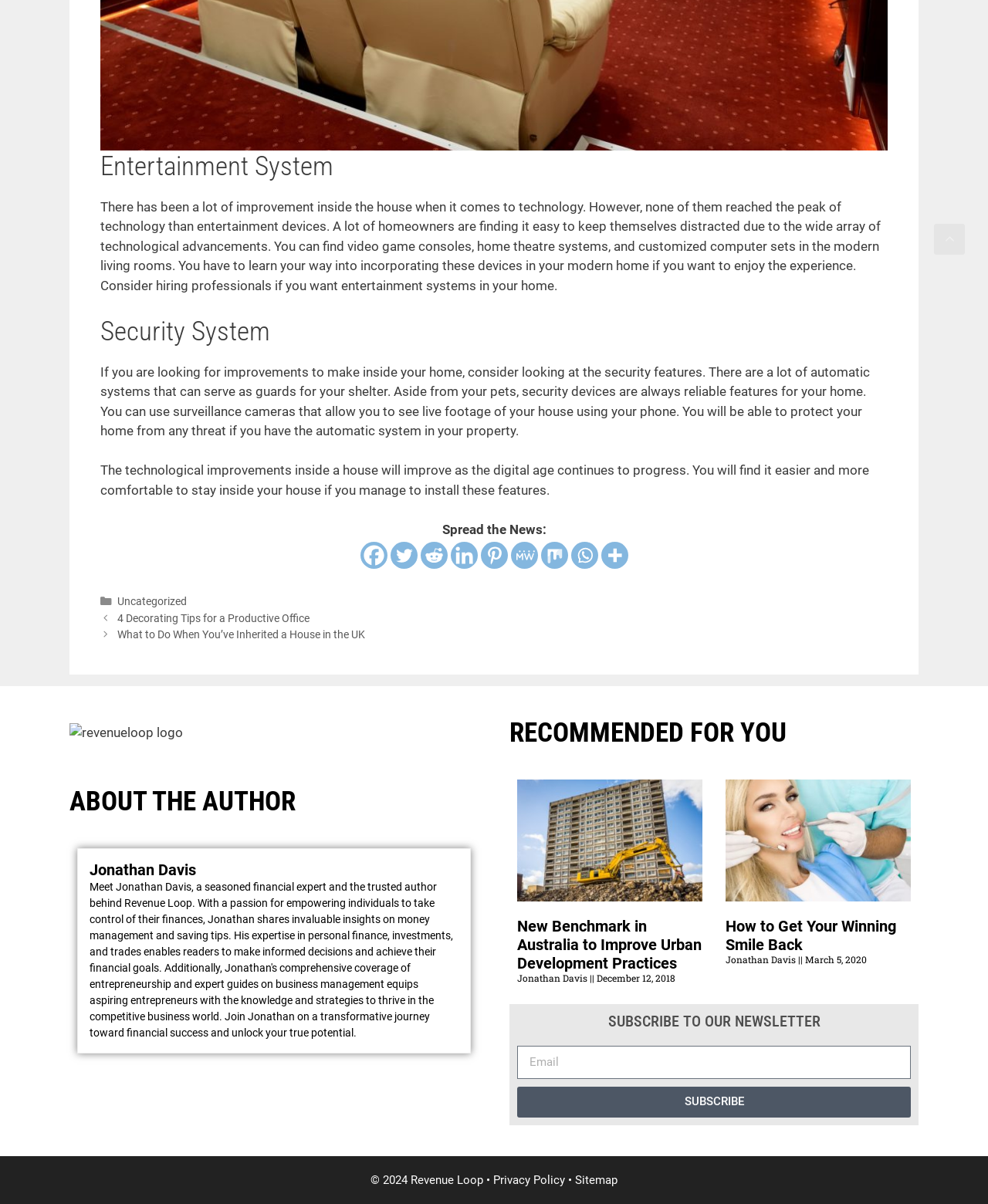Can you provide the bounding box coordinates for the element that should be clicked to implement the instruction: "View post about On-going urban development"?

[0.523, 0.647, 0.711, 0.749]